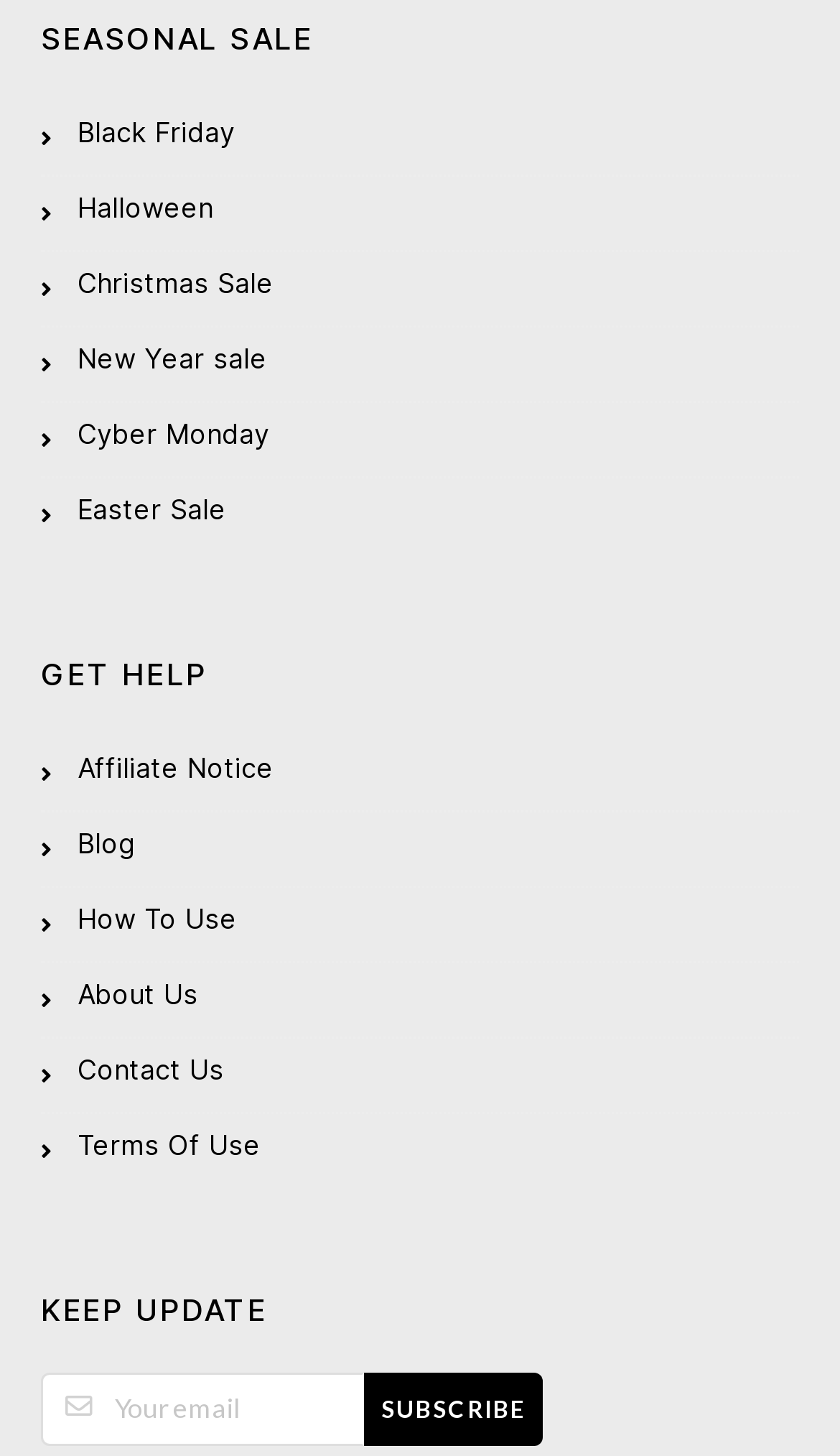What is the main theme of the webpage?
Could you answer the question with a detailed and thorough explanation?

The webpage has a prominent heading 'SEASONAL SALE' at the top, and it lists various seasonal sales such as Black Friday, Halloween, Christmas Sale, and more, indicating that the main theme of the webpage is related to seasonal sales and promotions.